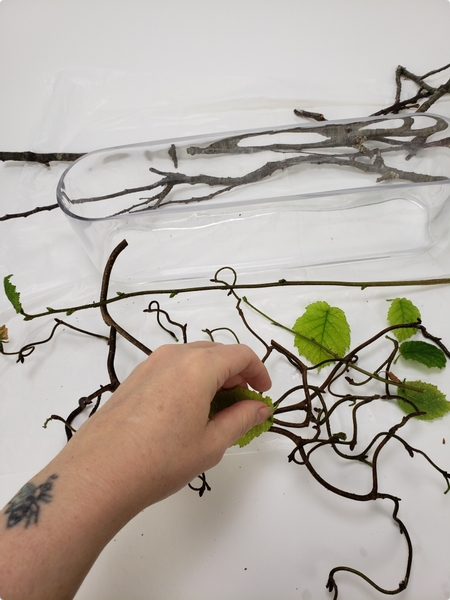Please give a concise answer to this question using a single word or phrase: 
What is the purpose of the clear container?

to store twigs